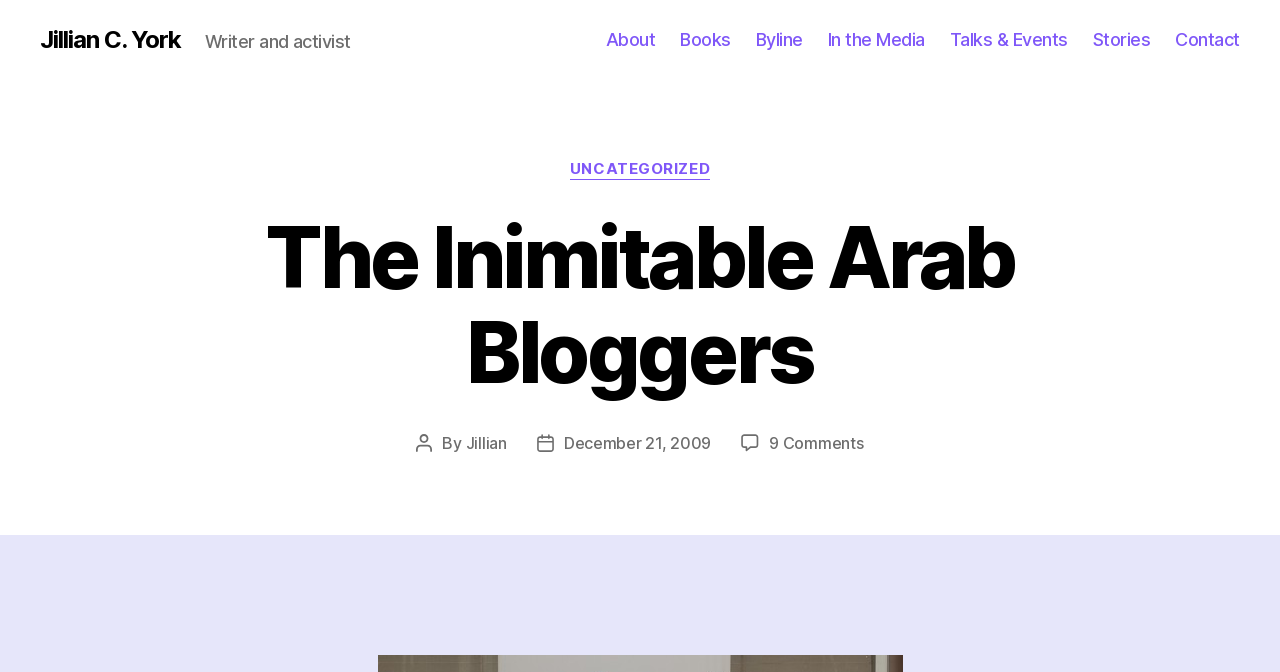When was the latest post published?
Using the image as a reference, answer with just one word or a short phrase.

December 21, 2009